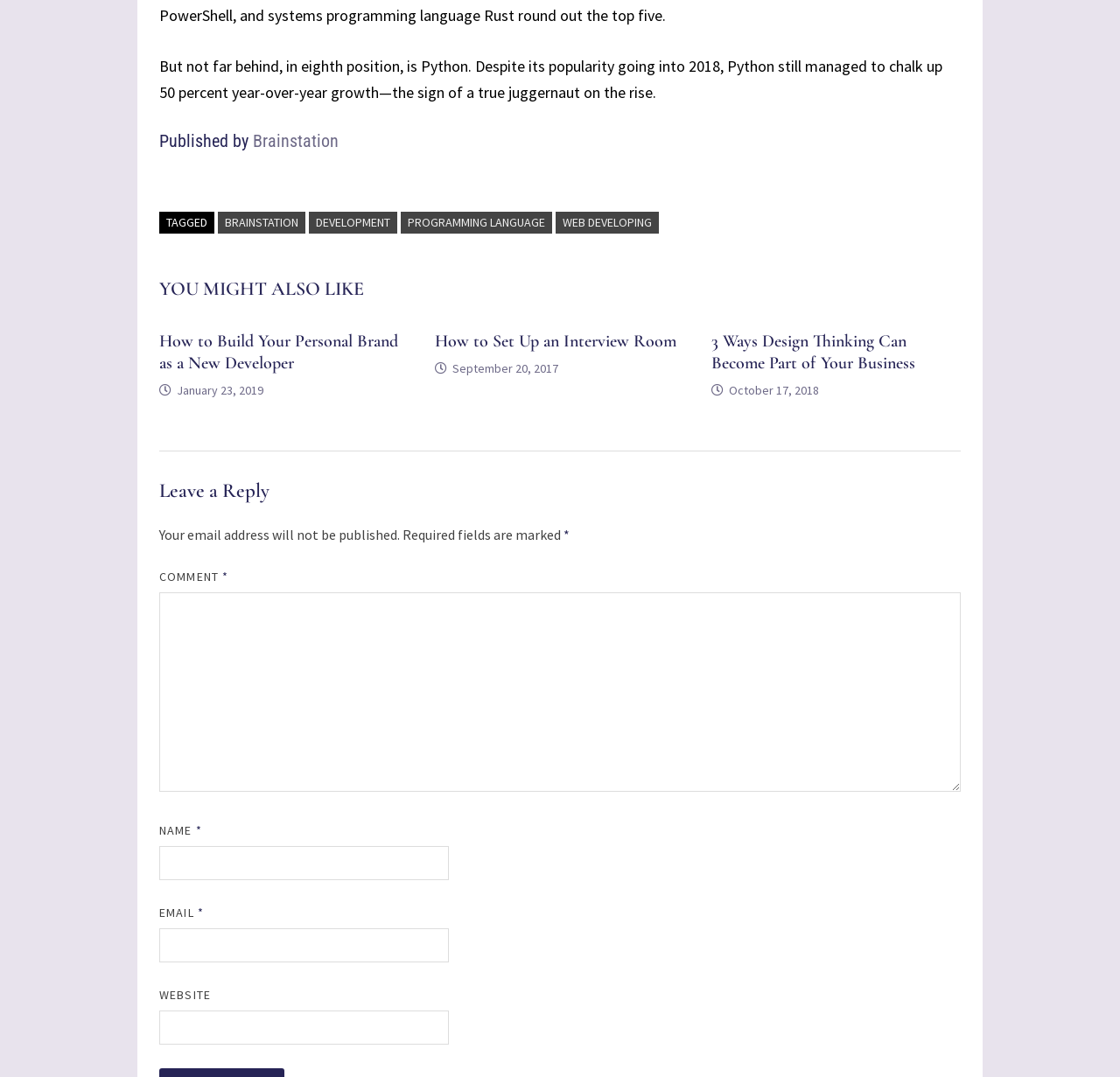Based on the element description About Us, identify the bounding box of the UI element in the given webpage screenshot. The coordinates should be in the format (top-left x, top-left y, bottom-right x, bottom-right y) and must be between 0 and 1.

None